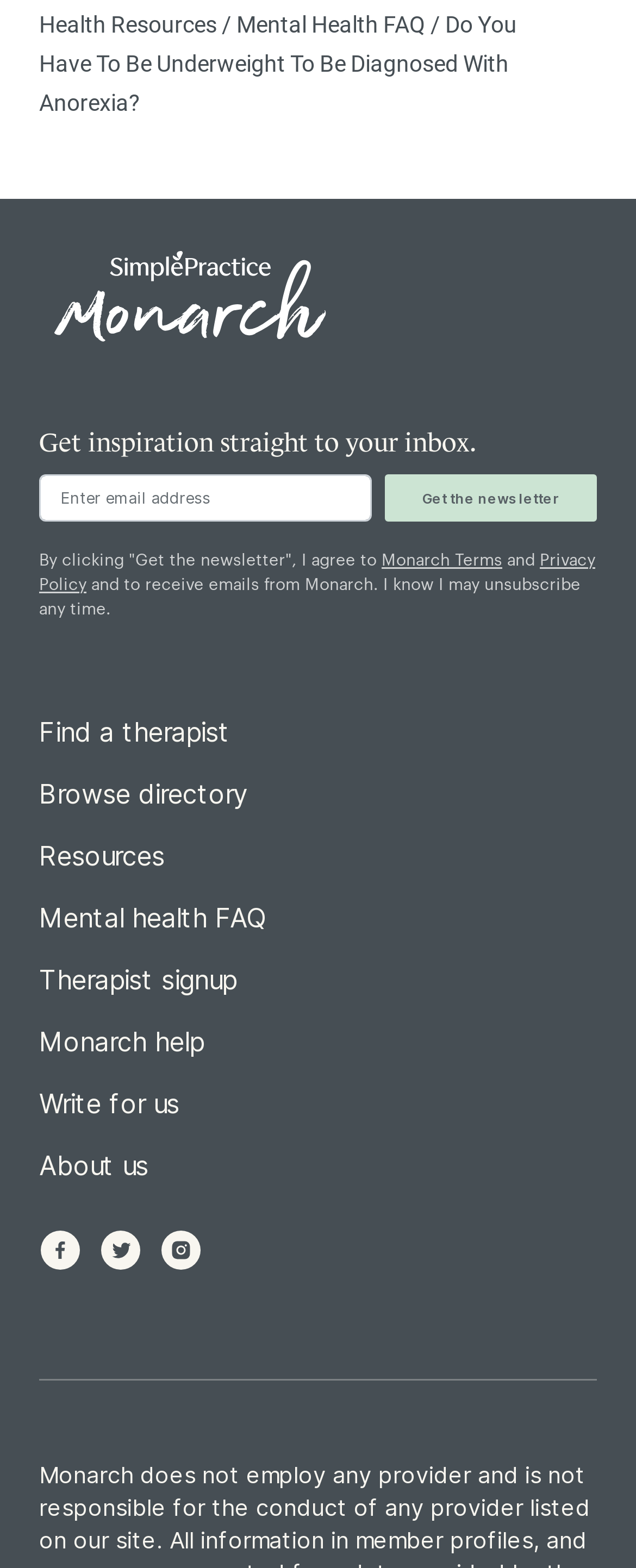Using the webpage screenshot, find the UI element described by Planned Absences & Appointments. Provide the bounding box coordinates in the format (top-left x, top-left y, bottom-right x, bottom-right y), ensuring all values are floating point numbers between 0 and 1.

None